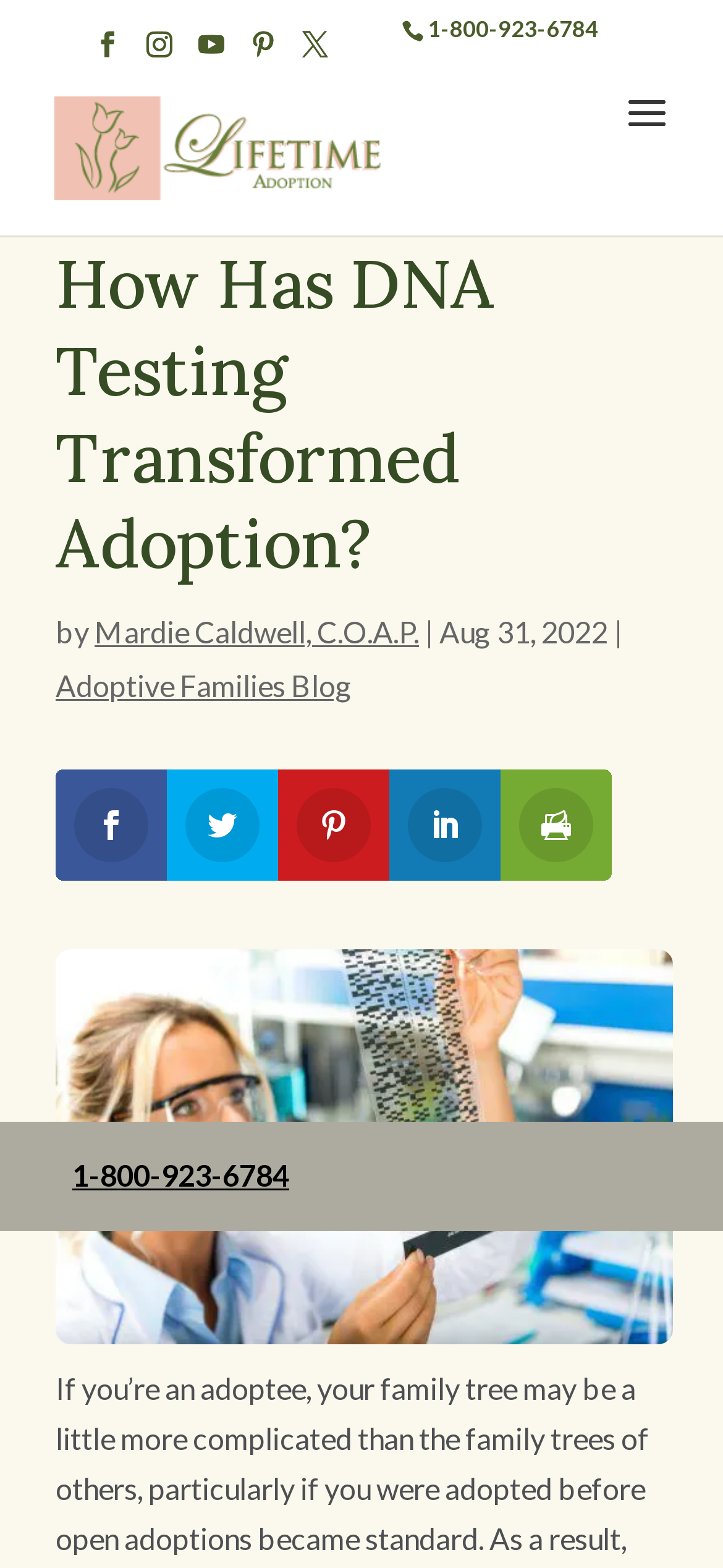Please locate the UI element described by "alt="Lifetime Adoption"" and provide its bounding box coordinates.

[0.074, 0.08, 0.542, 0.103]